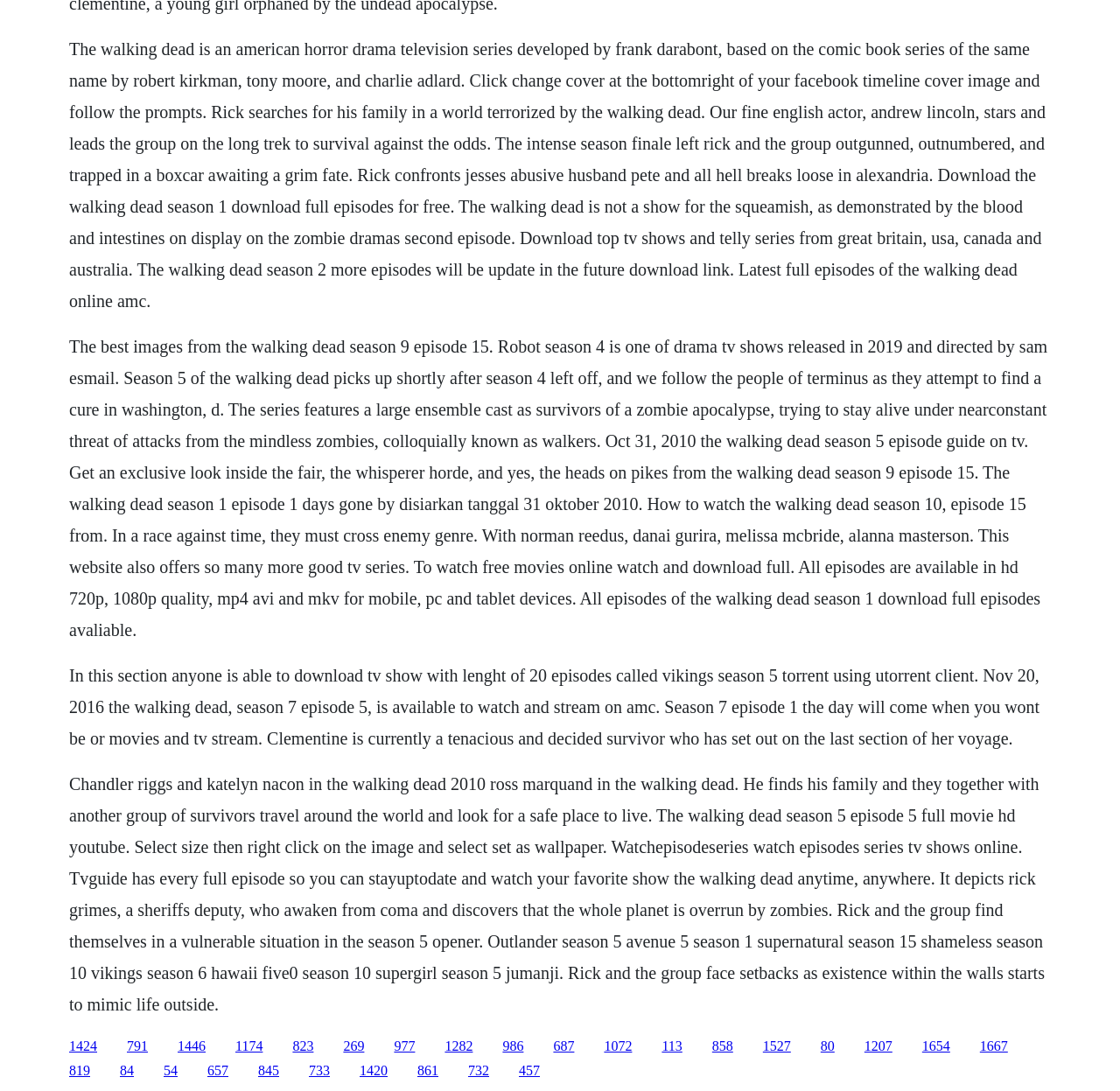How many episodes are in Season 5 of The Walking Dead?
Offer a detailed and exhaustive answer to the question.

The webpage mentions that 'Season 5 of The Walking Dead picks up shortly after Season 4 left off, and we follow the people of terminus as they attempt to find a cure in washington, d.' and later mentions that 'All episodes are available in hd 720p, 1080p quality, mp4 avi and mkv for mobile, pc and tablet devices.' This implies that the webpage is providing information about the episodes of the show, and since it mentions Season 5, it is likely that the webpage is referring to the 20 episodes of Season 5.